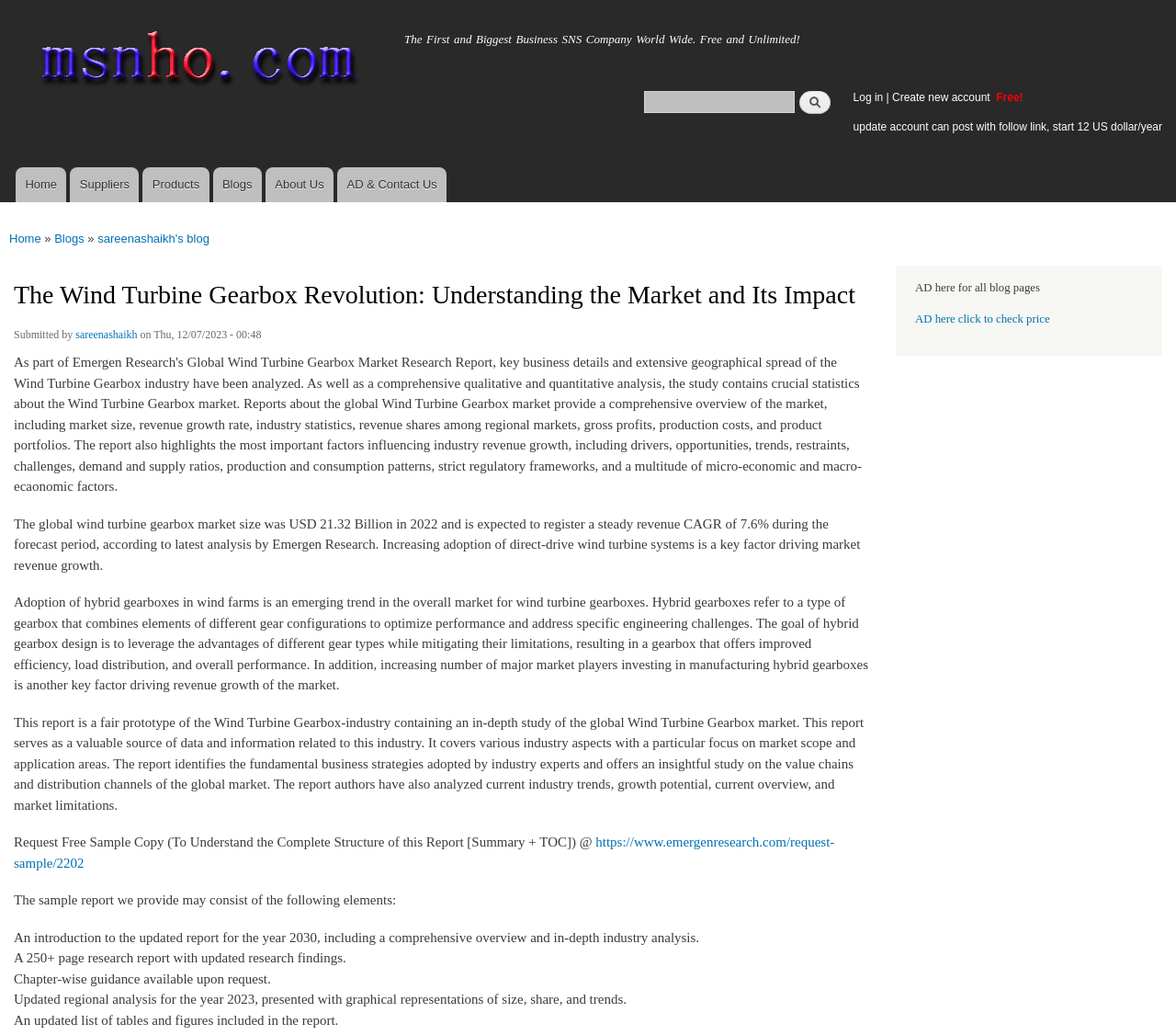Identify the bounding box for the described UI element: "AD & Contact Us".

[0.287, 0.162, 0.38, 0.195]